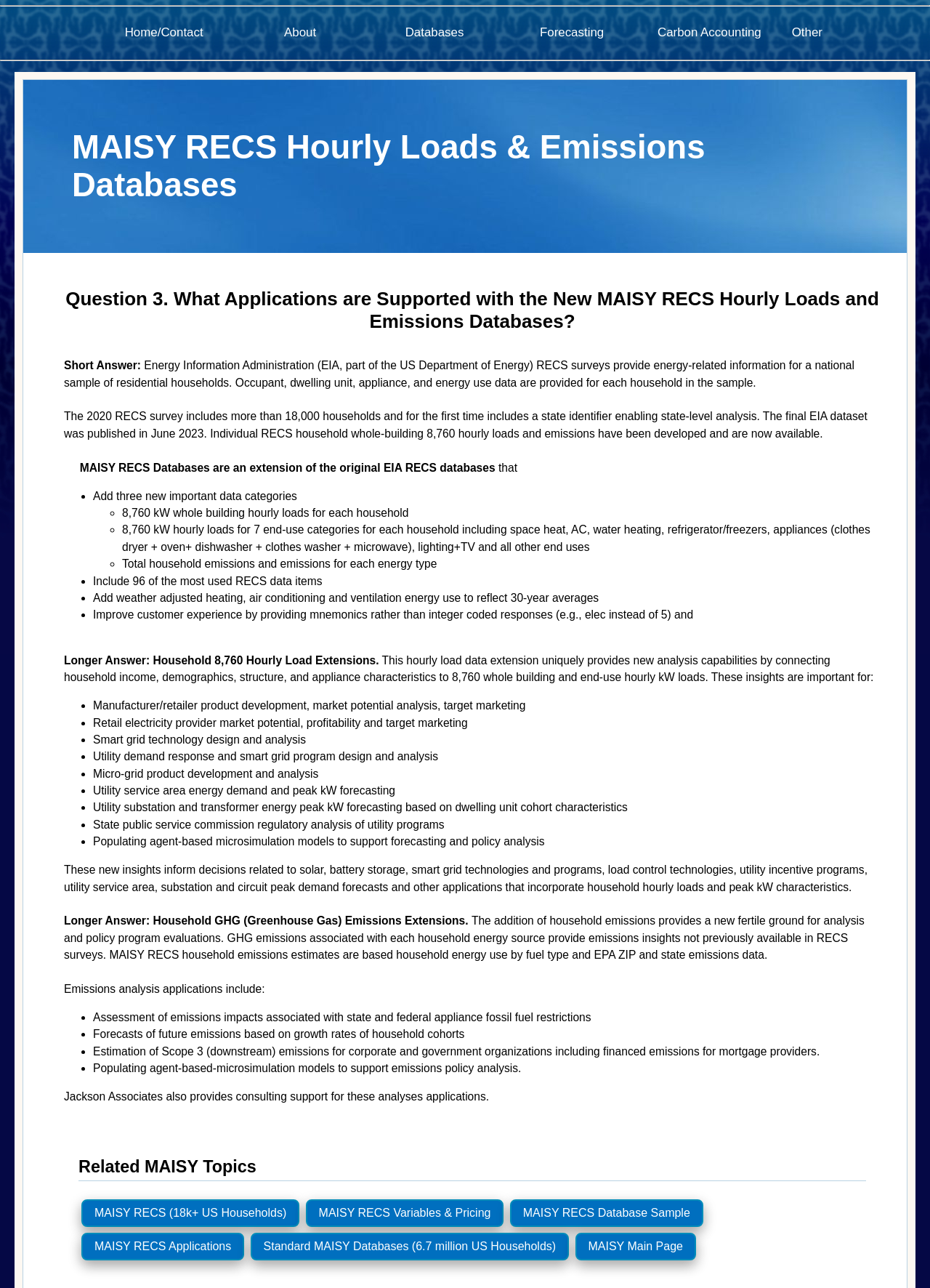What is the benefit of including 96 of the most used RECS data items?
Answer the question with a thorough and detailed explanation.

Including 96 of the most used RECS data items improves customer experience by providing mnemonics rather than integer coded responses, making it easier for users to understand and work with the data.